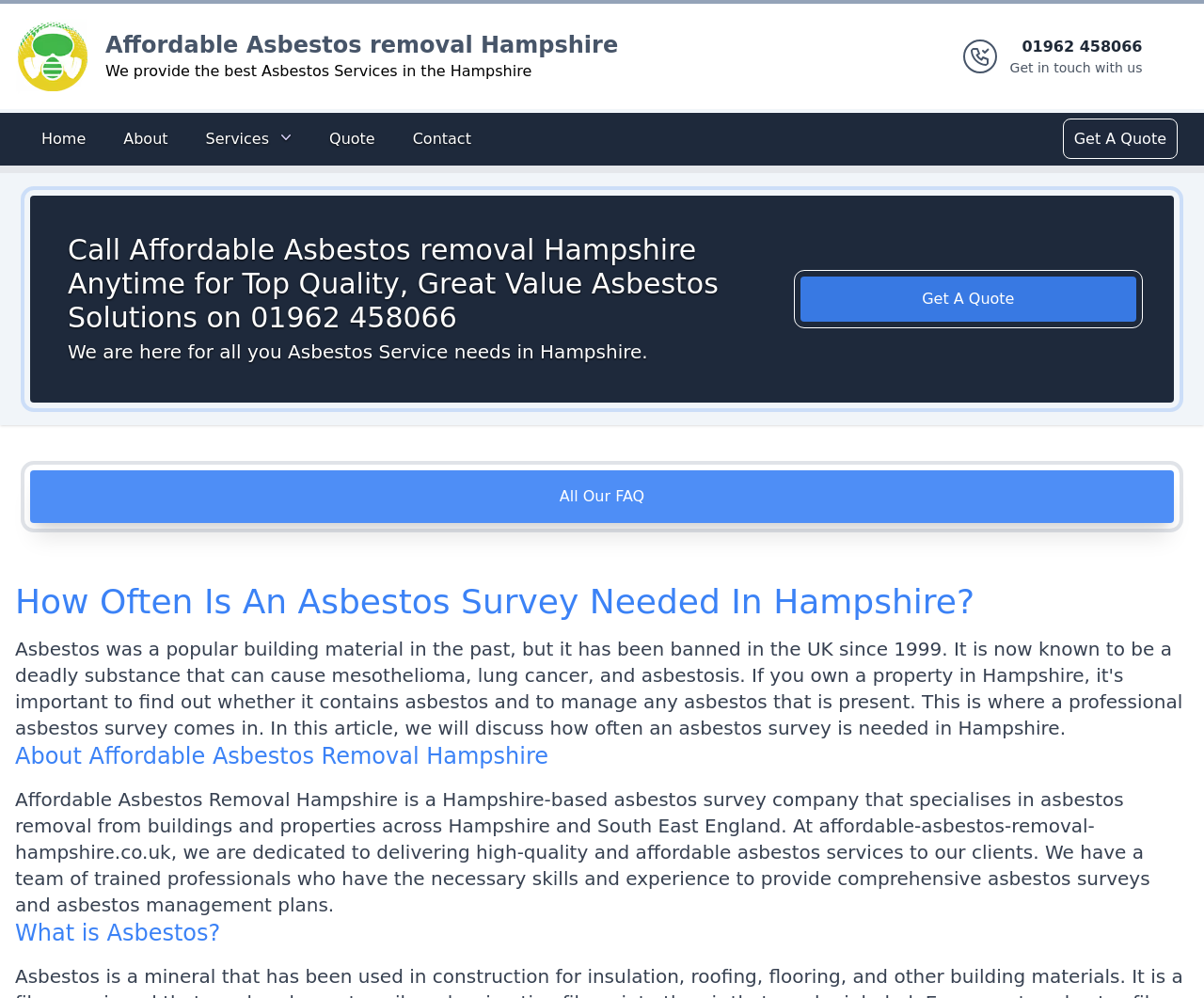What is the company name of the asbestos removal service?
We need a detailed and meticulous answer to the question.

I found the company name by looking at the logo and the text next to it in the top-left corner of the webpage, which says 'Affordable Asbestos removal Hampshire'.